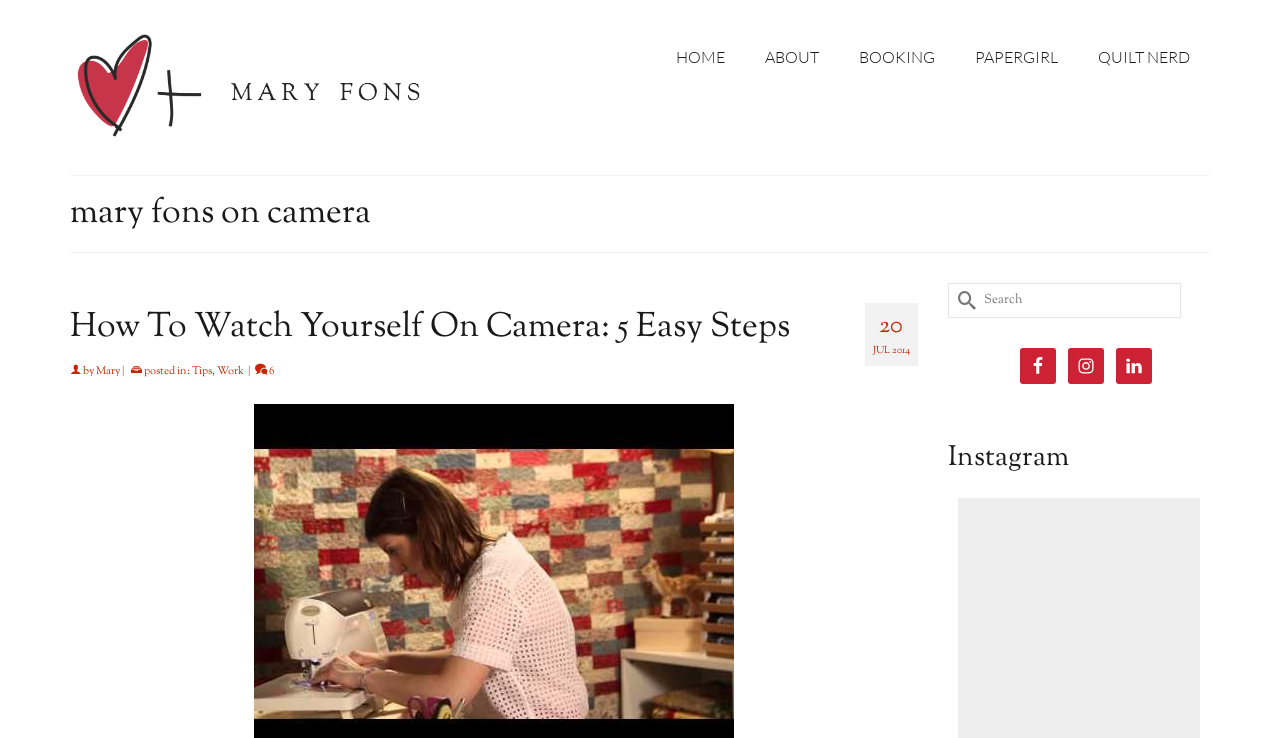Please identify the primary heading on the webpage and return its text.

mary fons on camera